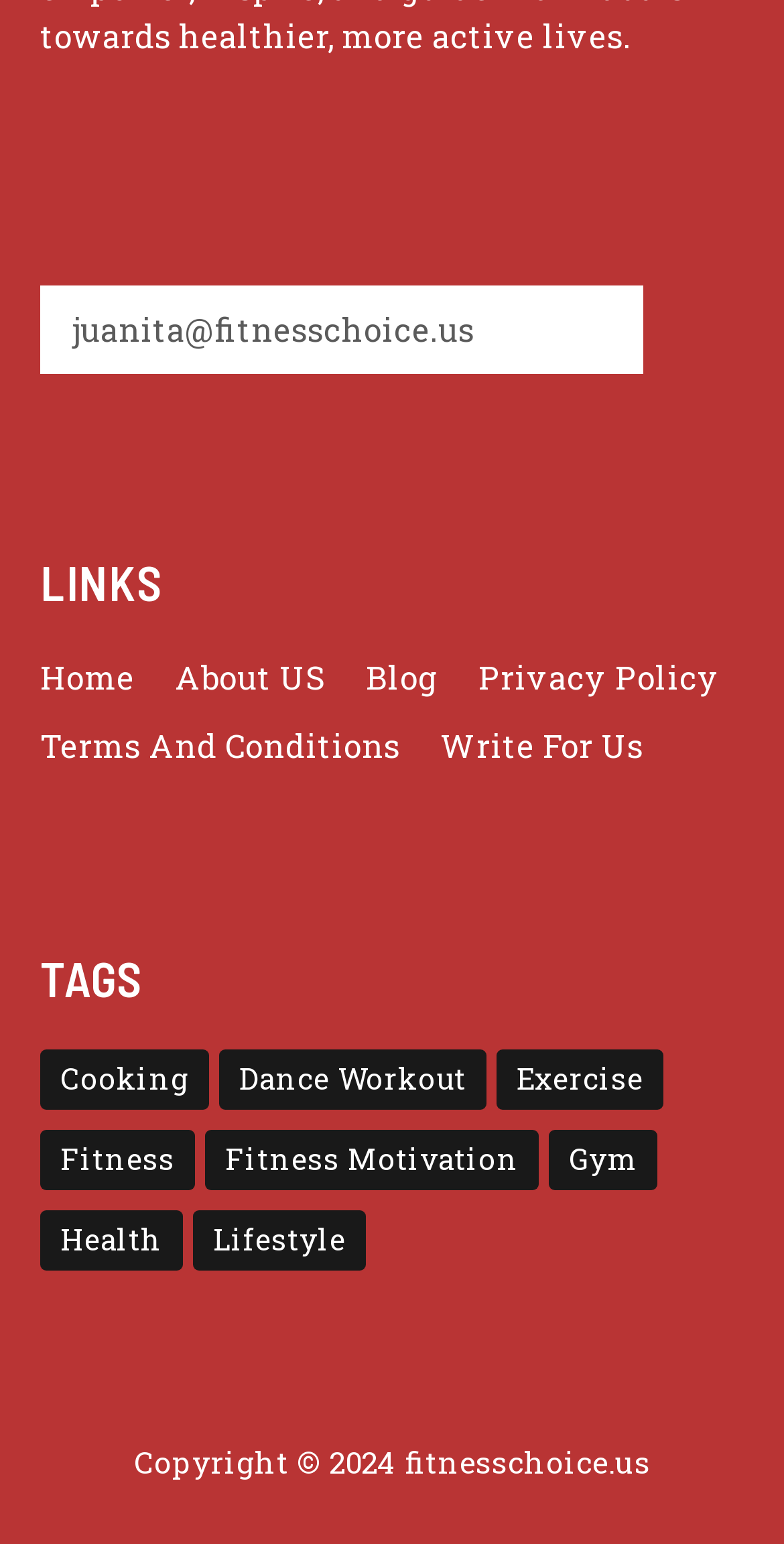Can you find the bounding box coordinates for the element that needs to be clicked to execute this instruction: "view blog posts"? The coordinates should be given as four float numbers between 0 and 1, i.e., [left, top, right, bottom].

[0.467, 0.424, 0.559, 0.452]